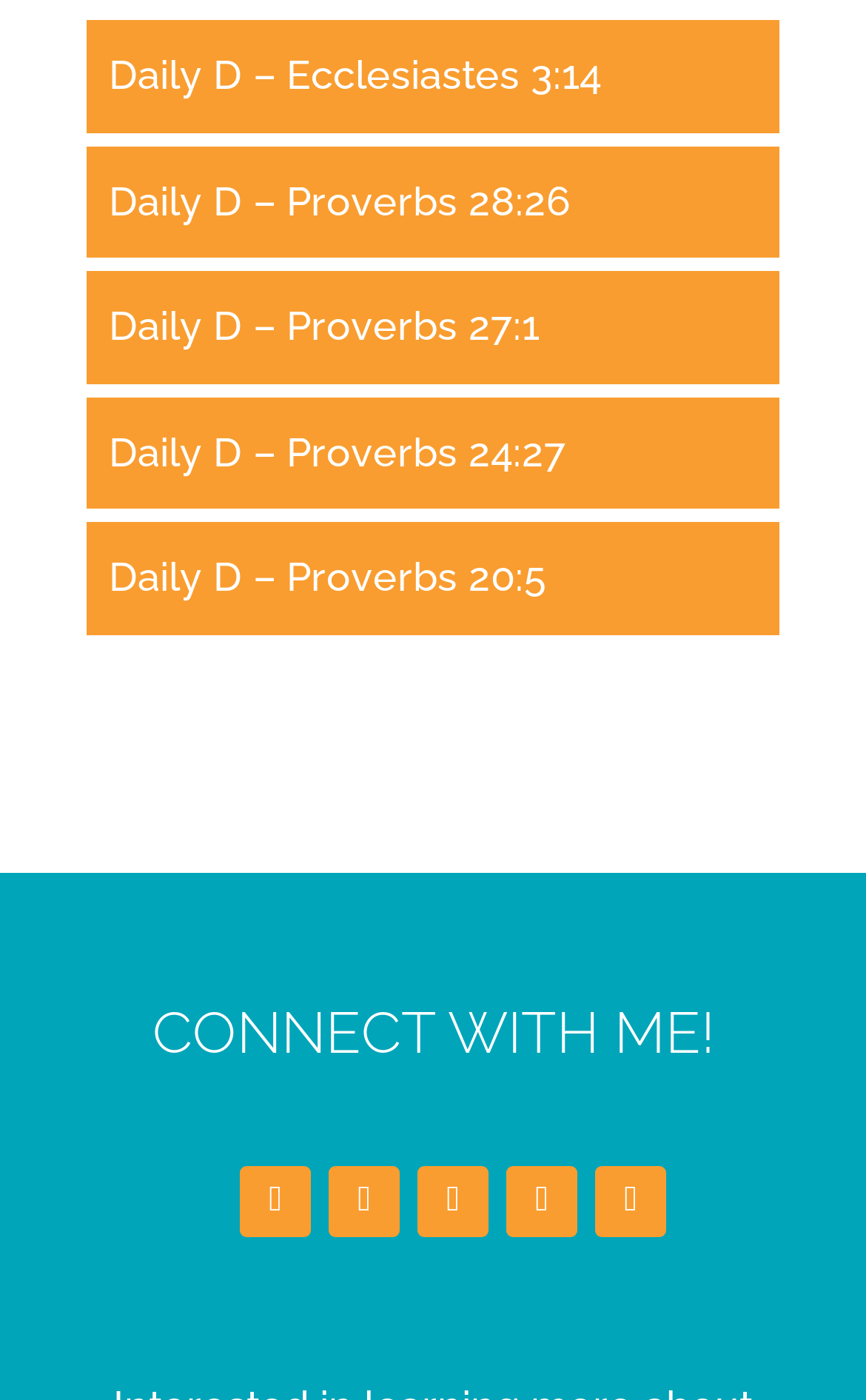Specify the bounding box coordinates of the region I need to click to perform the following instruction: "Browse the 'TAGS' section". The coordinates must be four float numbers in the range of 0 to 1, i.e., [left, top, right, bottom].

None